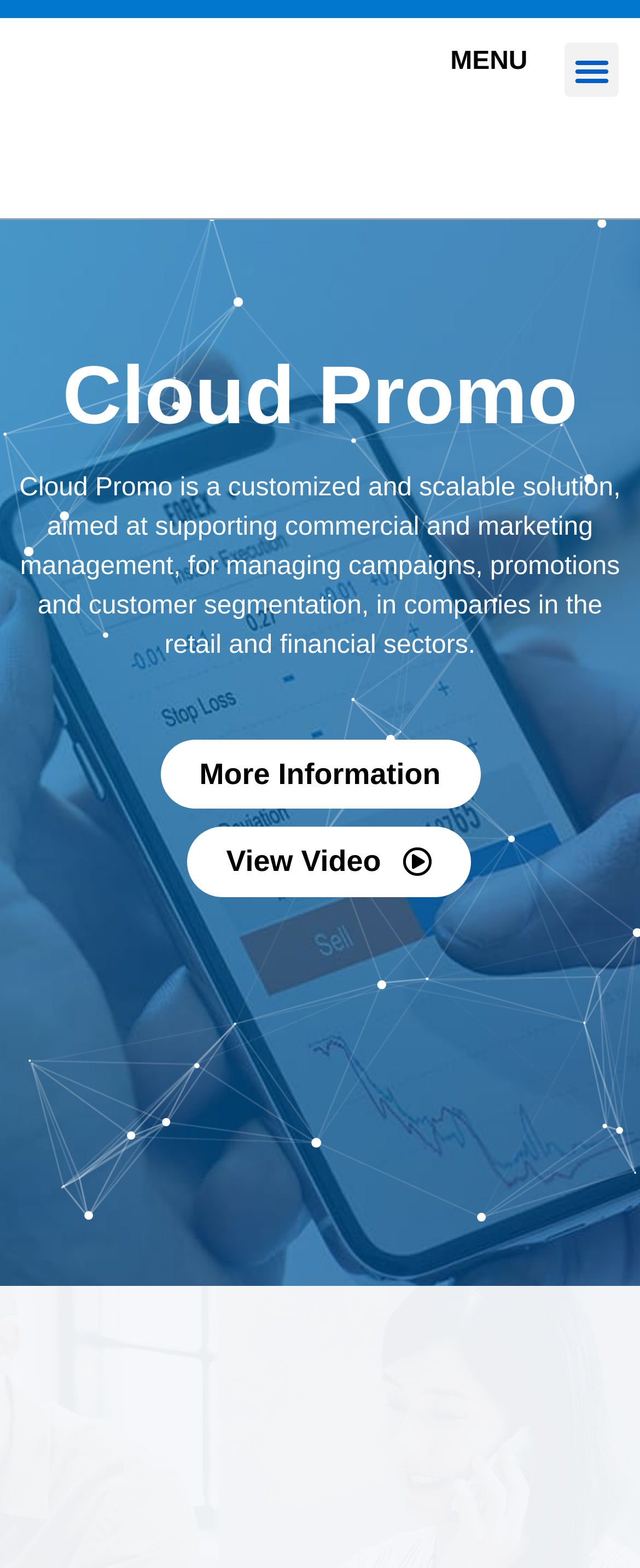Provide a single word or phrase answer to the question: 
What is the main product offered by the company?

Software